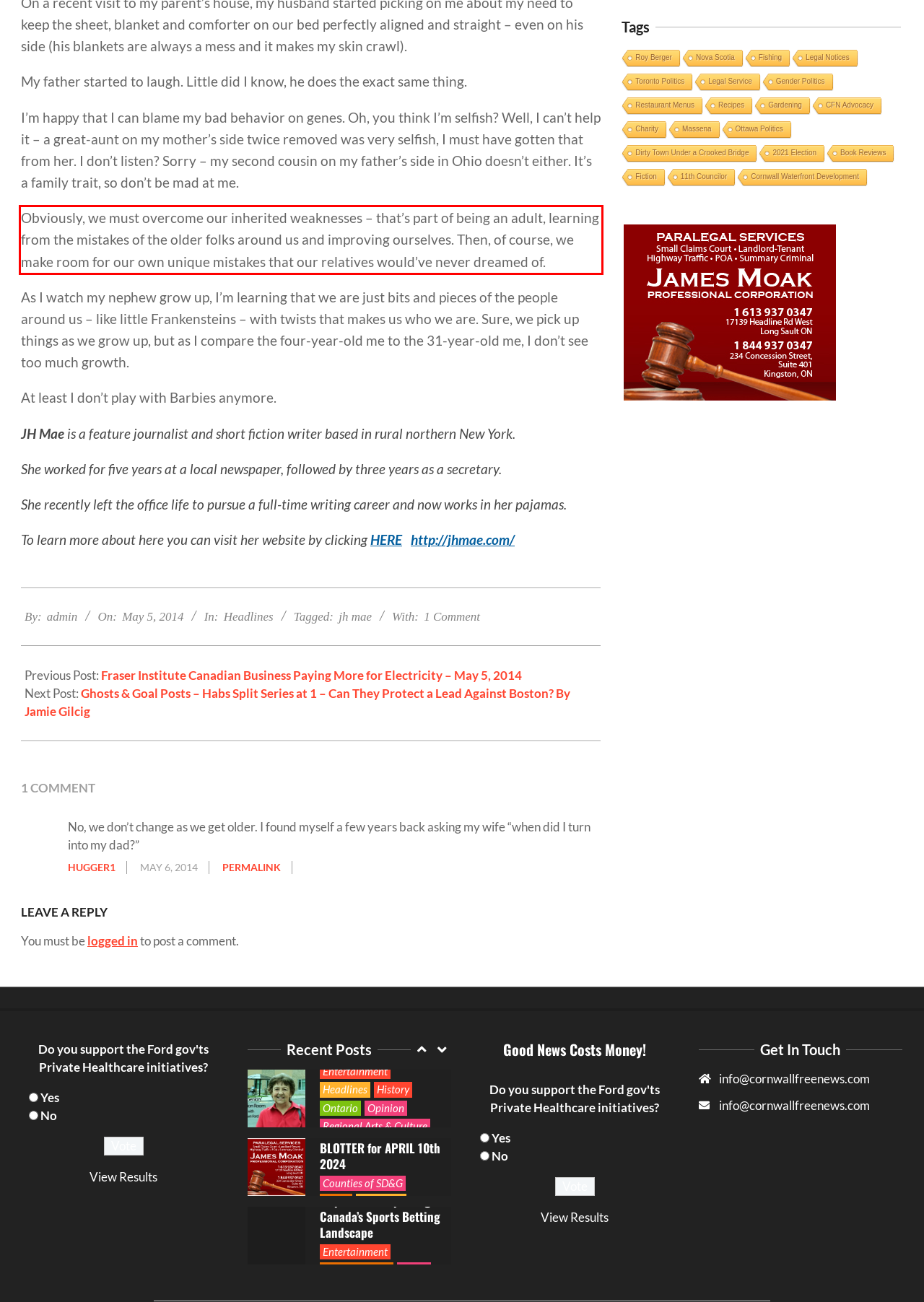You have a screenshot of a webpage with a red bounding box. Identify and extract the text content located inside the red bounding box.

Obviously, we must overcome our inherited weaknesses – that’s part of being an adult, learning from the mistakes of the older folks around us and improving ourselves. Then, of course, we make room for our own unique mistakes that our relatives would’ve never dreamed of.